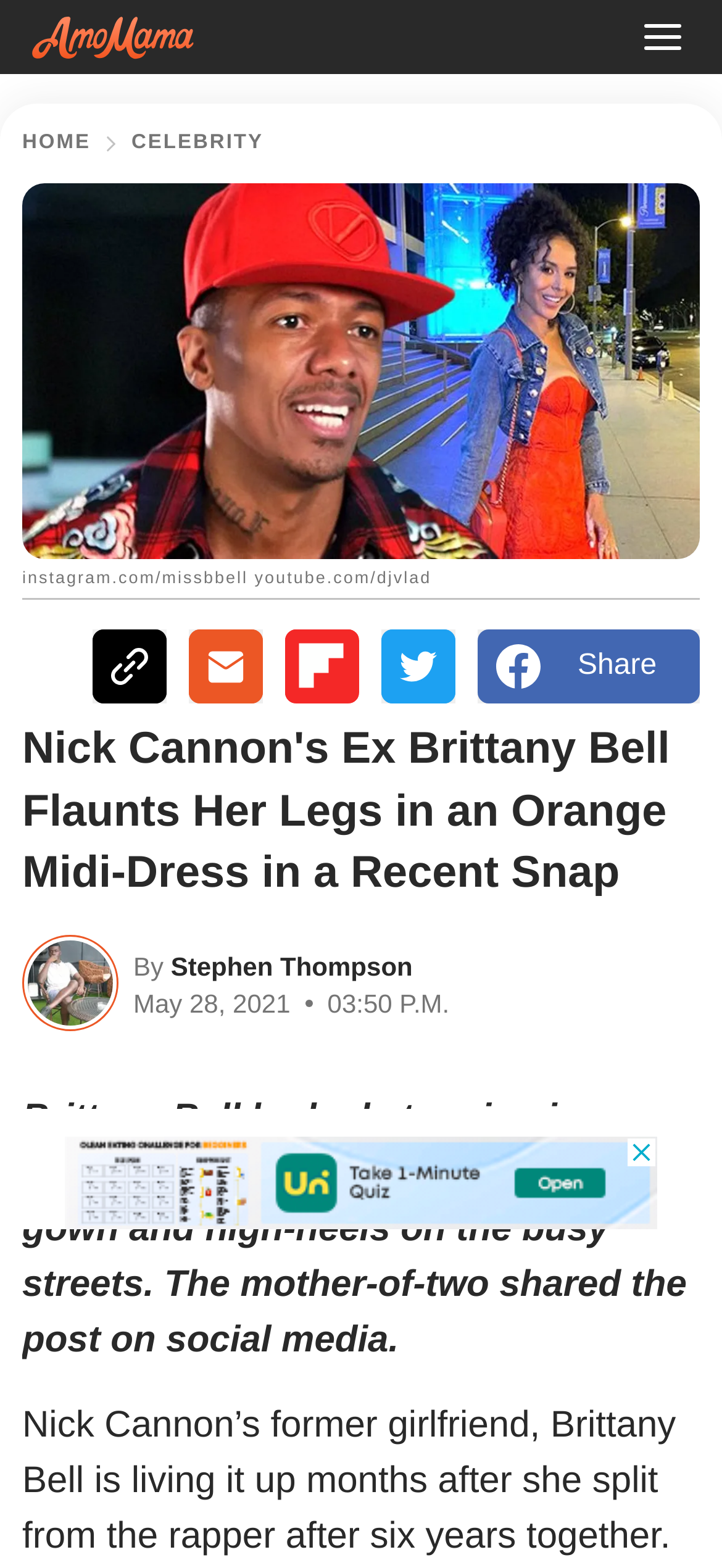Identify the bounding box coordinates of the area you need to click to perform the following instruction: "Read the article by Stephen Thompson".

[0.227, 0.603, 0.572, 0.626]